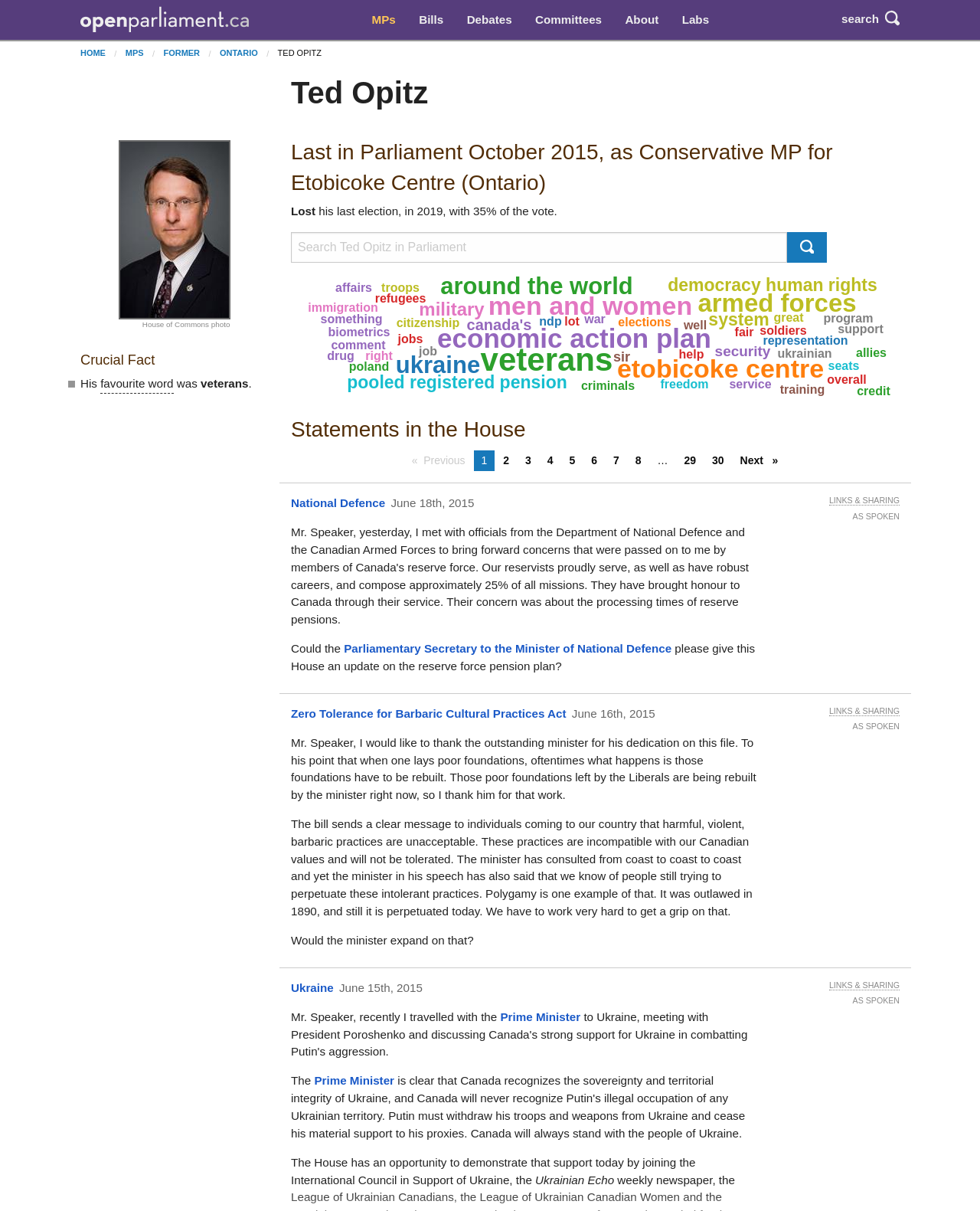Provide a thorough description of the webpage's content and layout.

The webpage is about Ted Opitz, a former Conservative MP for Etobicoke Centre (Ontario). At the top, there is a navigation bar with links to "HOME", "MPS", "FORMER", and "ONTARIO". Below this, there is a heading with Ted Opitz's name and a photo of him. 

To the left of the photo, there is a section with a heading "Crucial Fact" that mentions his favourite word, "veterans". Below this, there is a heading that describes his last time in parliament, which was in October 2015. 

On the right side of the page, there is a search box where users can search for Ted Opitz in Parliament. Below the search box, there is a table with various keywords related to his parliamentary activities, such as "economic action plan", "etobicoke centre", "armed forces", and "democracy human rights". 

There are also several links at the top of the page, including "MPs", "Bills", "Debates", "Committees", "About", and "Labs". Additionally, there is a link to "openparliament.ca" at the top left corner of the page, along with an image of the openparliament.ca logo.